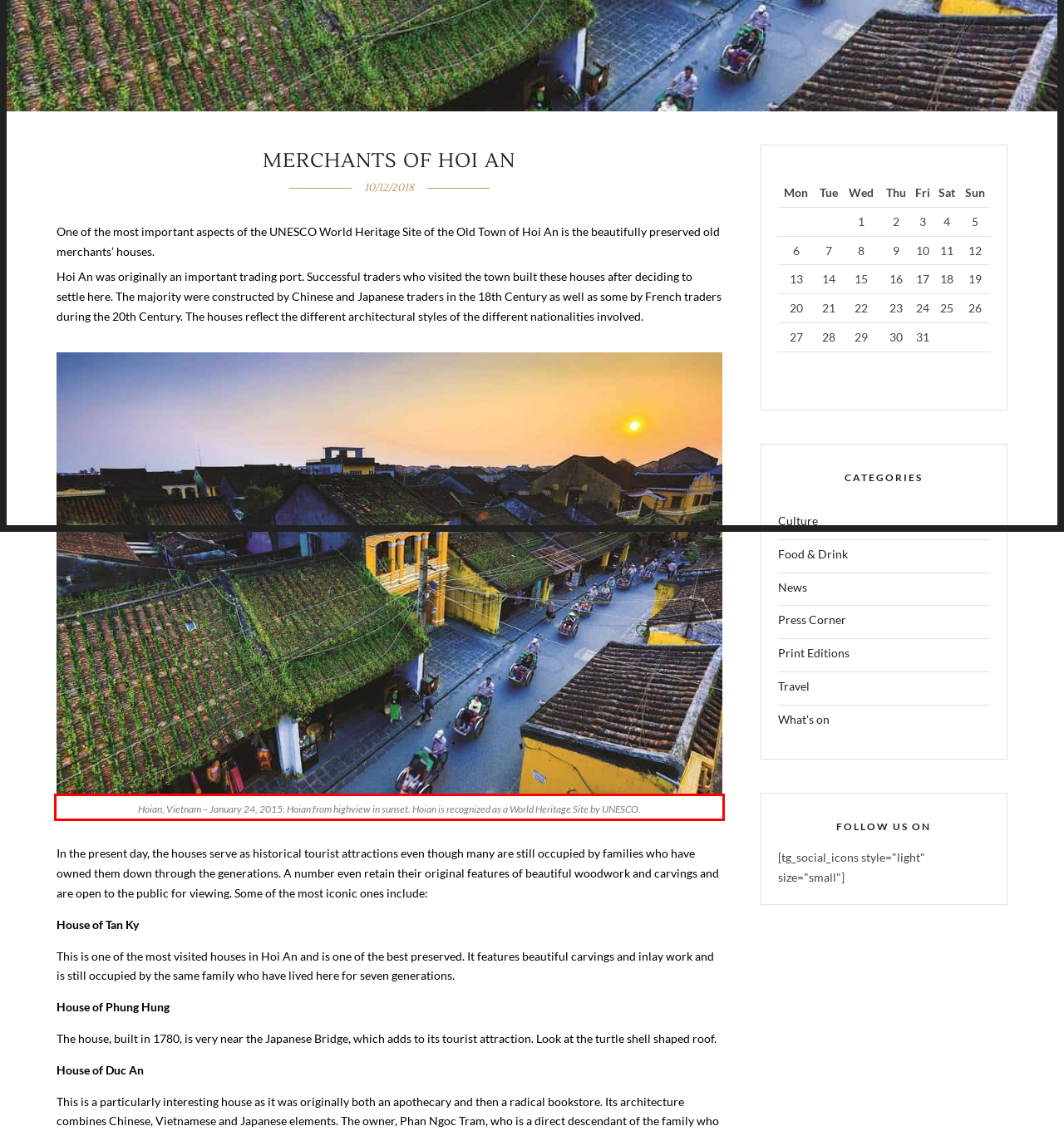Analyze the webpage screenshot and use OCR to recognize the text content in the red bounding box.

Hoian, Vietnam – January 24, 2015: Hoian from highview in sunset. Hoian is recognized as a World Heritage Site by UNESCO.